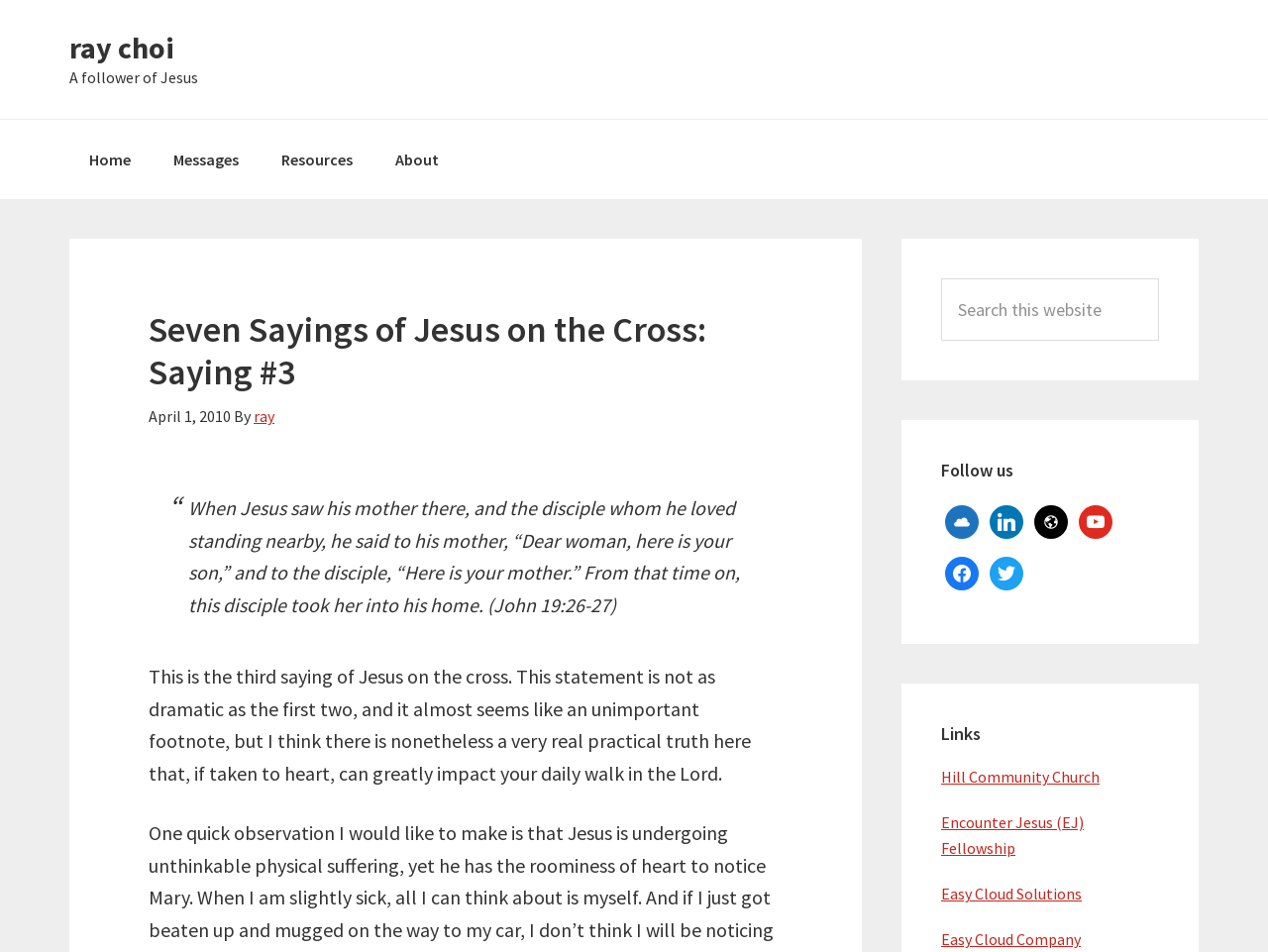Please provide a detailed answer to the question below by examining the image:
How many social media links are in the 'Follow us' section?

I found the answer by looking at the section with the heading 'Follow us' and counting the number of link elements with social media icons.